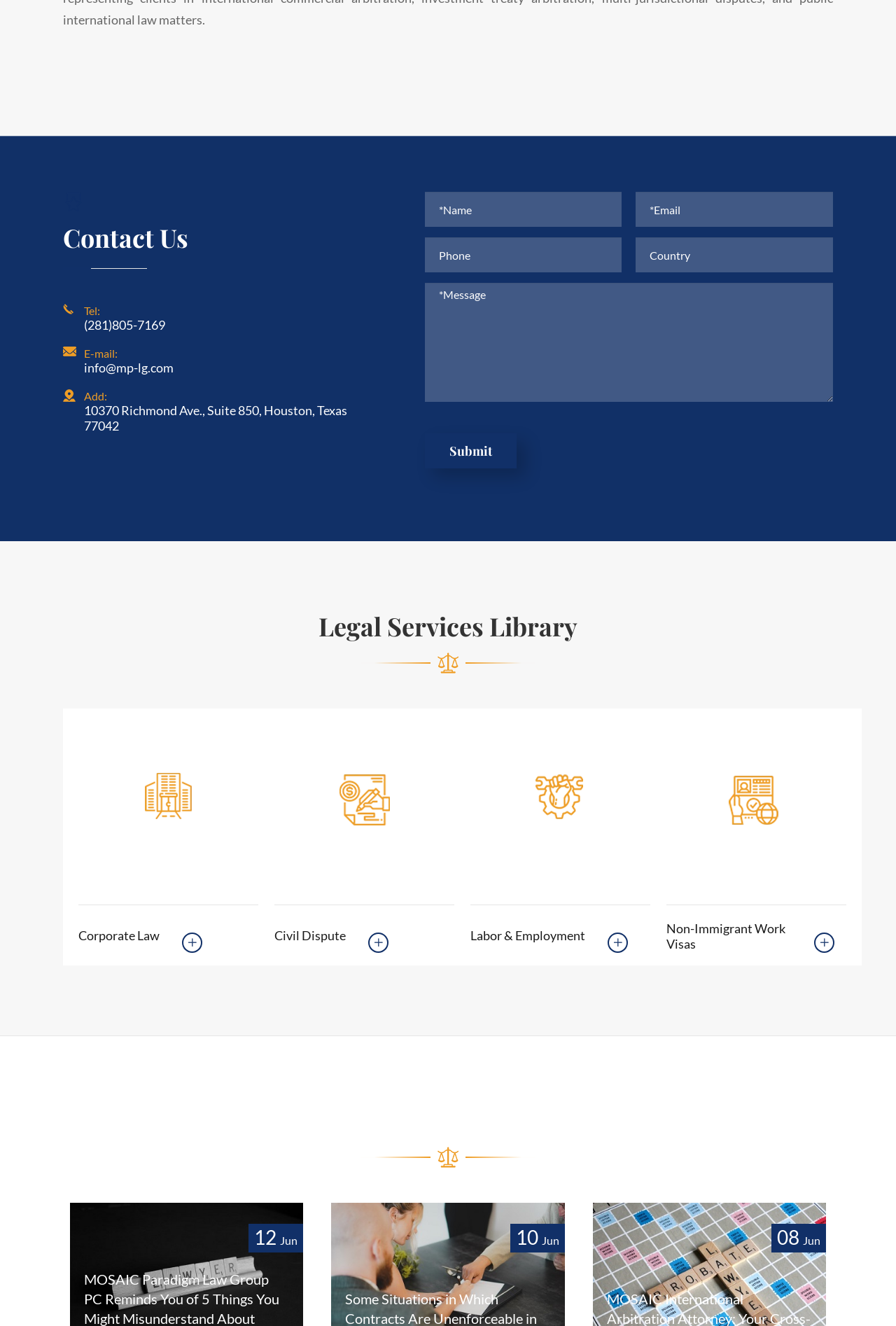Please find the bounding box for the UI element described by: "Civil Dispute".

[0.306, 0.694, 0.386, 0.717]